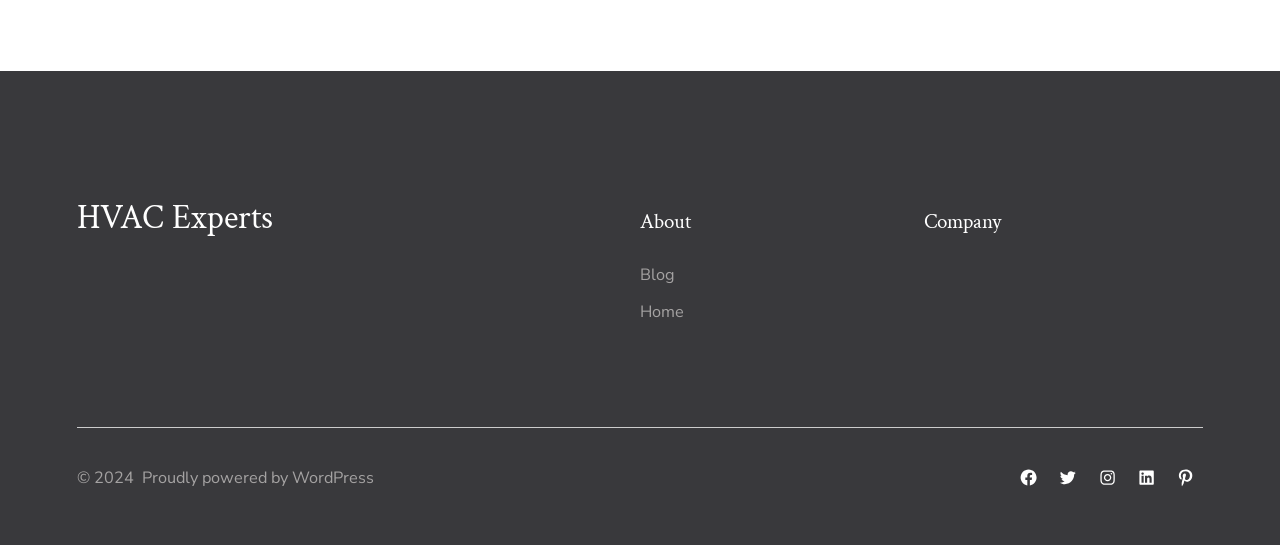How many navigation menus are there?
Examine the screenshot and reply with a single word or phrase.

2